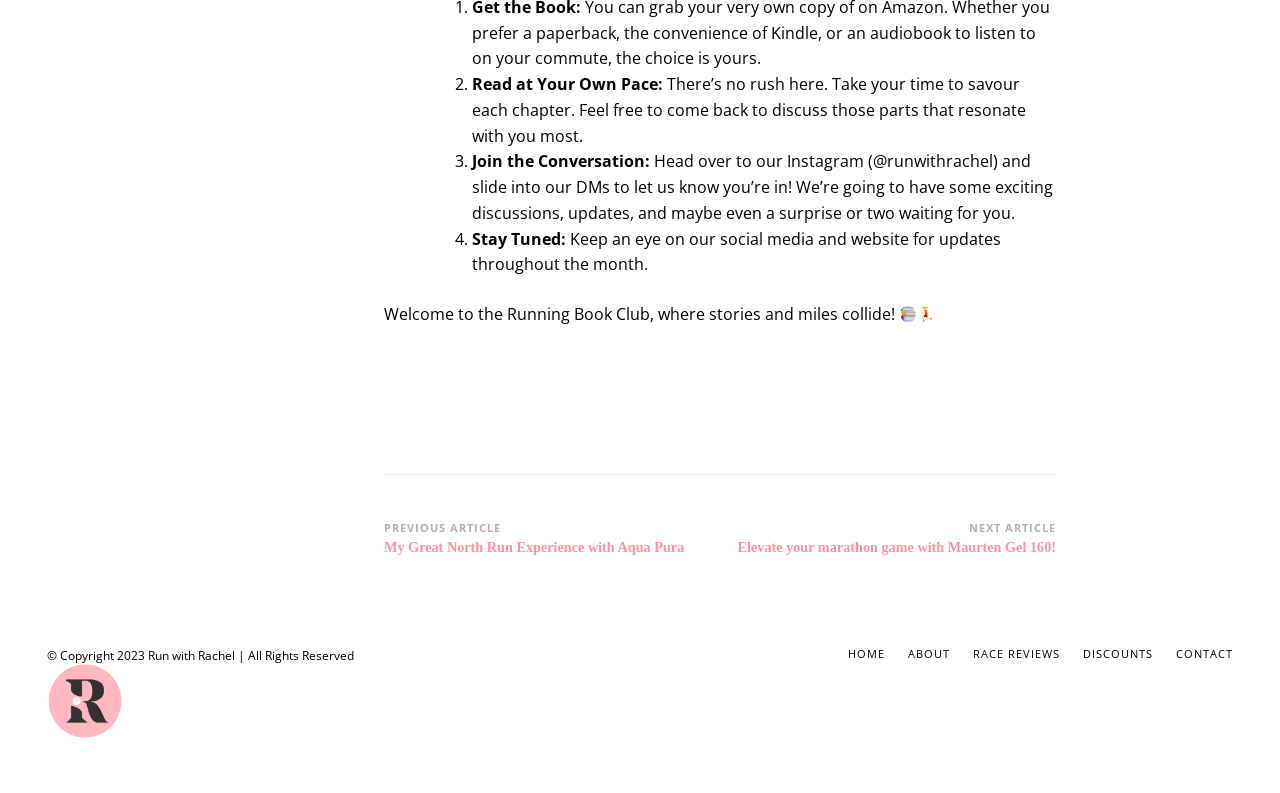Please answer the following query using a single word or phrase: 
What is the symbol next to the text 'Welcome to the Running Book Club...'?

Book and running woman